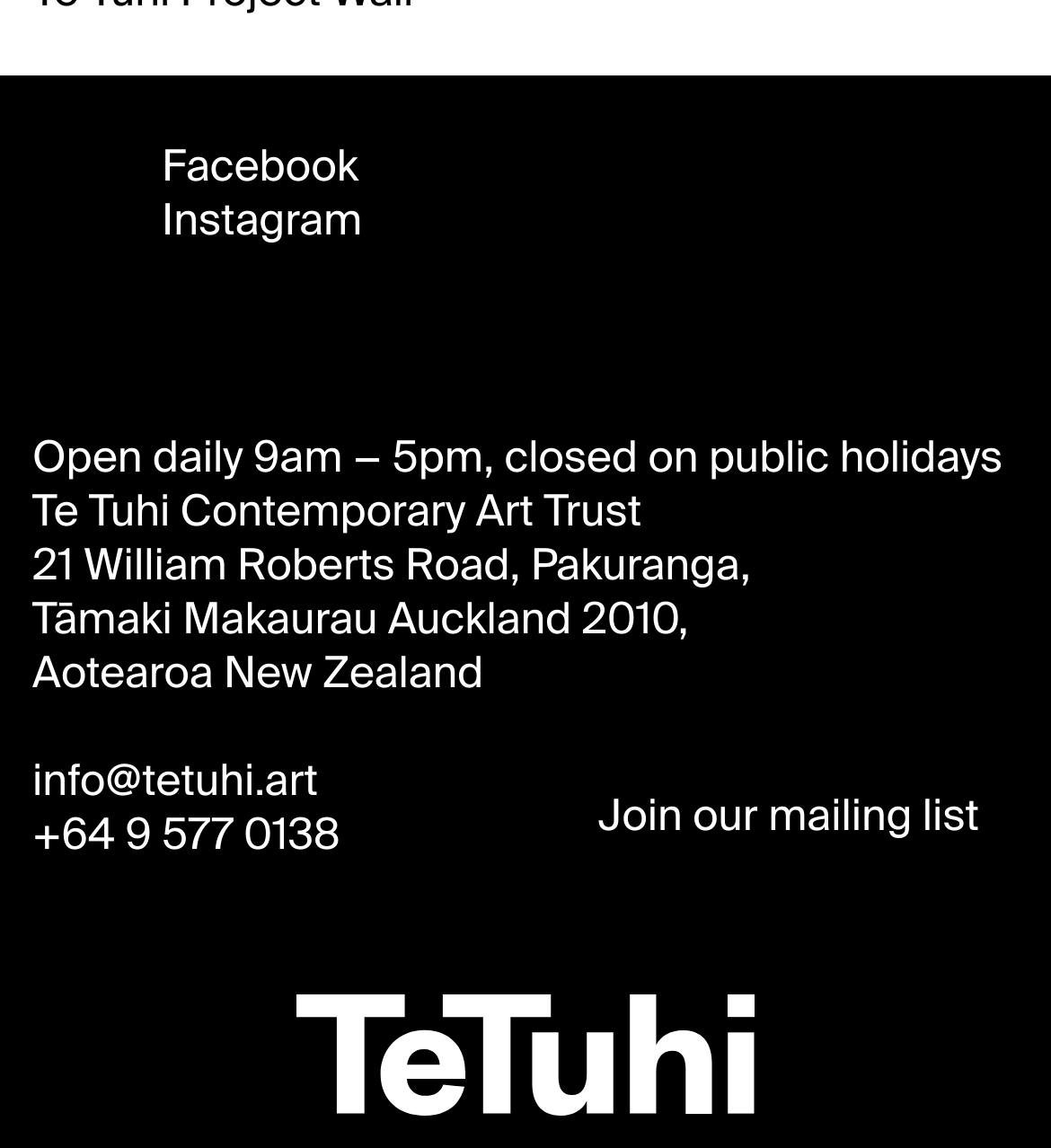For the following element description, predict the bounding box coordinates in the format (top-left x, top-left y, bottom-right x, bottom-right y). All values should be floating point numbers between 0 and 1. Description: Join our mailing list

[0.569, 0.686, 0.932, 0.735]